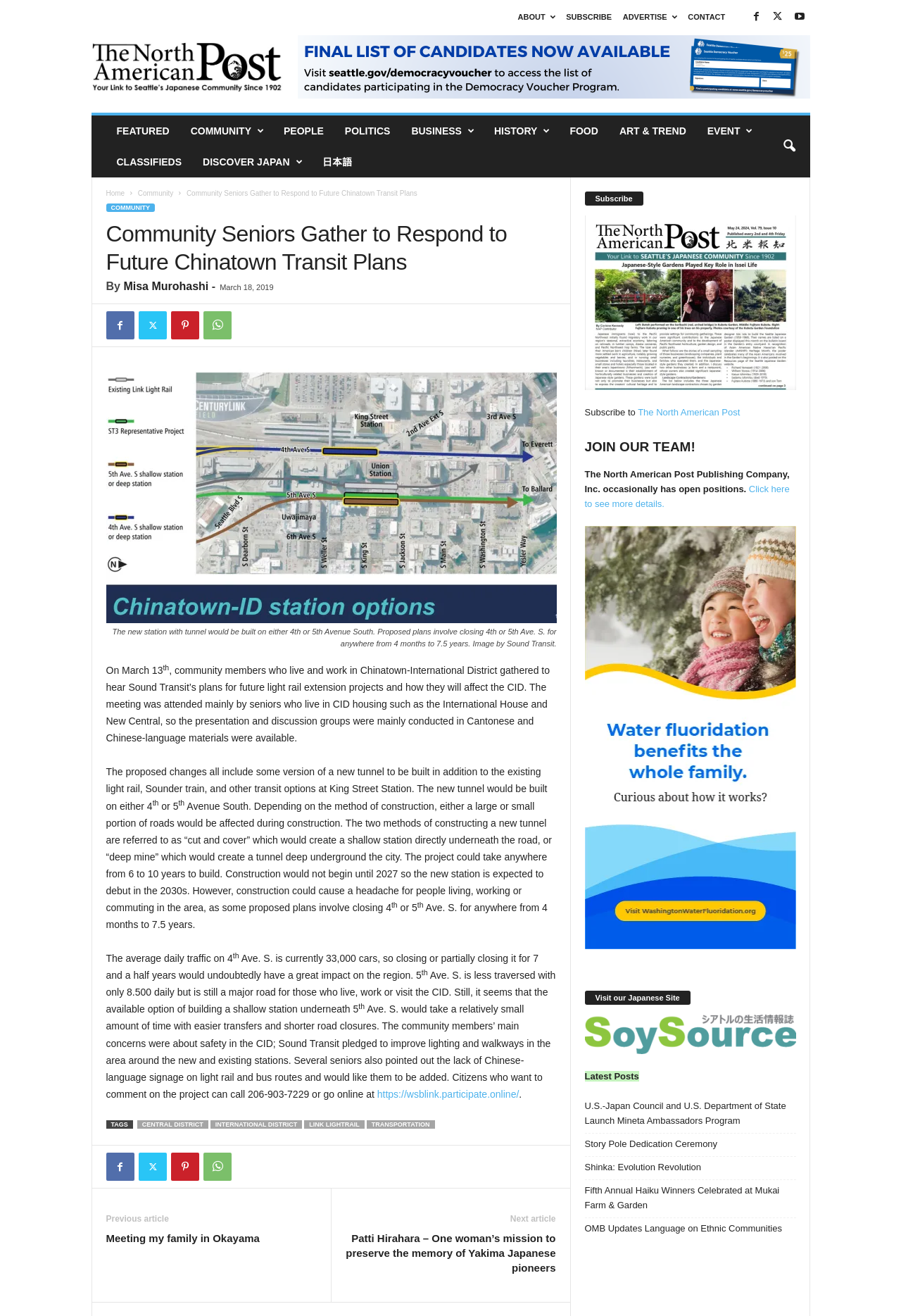Determine the bounding box coordinates of the region to click in order to accomplish the following instruction: "Search using the search icon". Provide the coordinates as four float numbers between 0 and 1, specifically [left, top, right, bottom].

[0.858, 0.1, 0.893, 0.123]